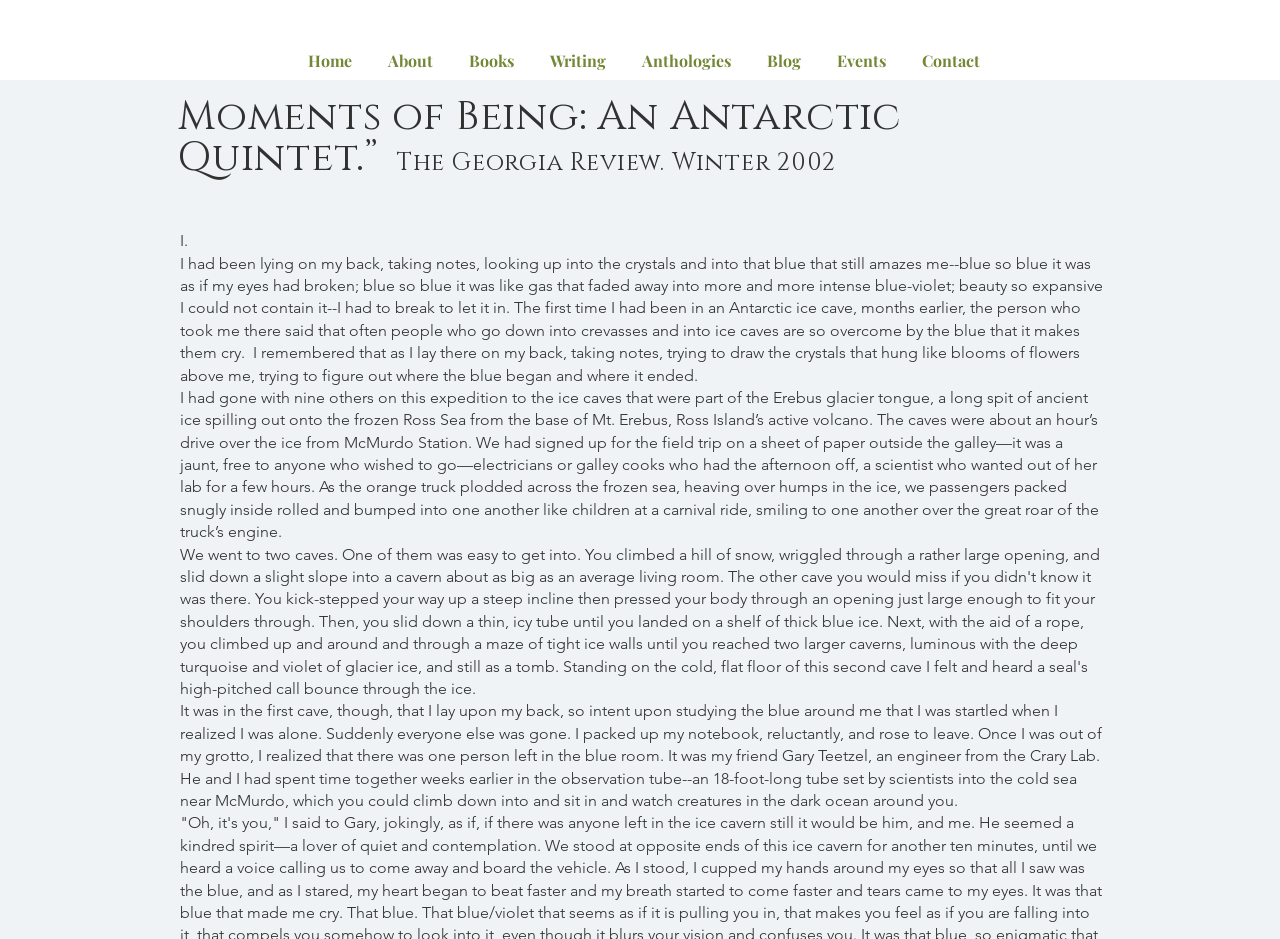How many links are in the navigation menu?
Deliver a detailed and extensive answer to the question.

The navigation menu contains 9 links which are 'Home', 'About', 'Books', 'Writing', 'Anthologies', 'Blog', 'Events', and 'Contact'.